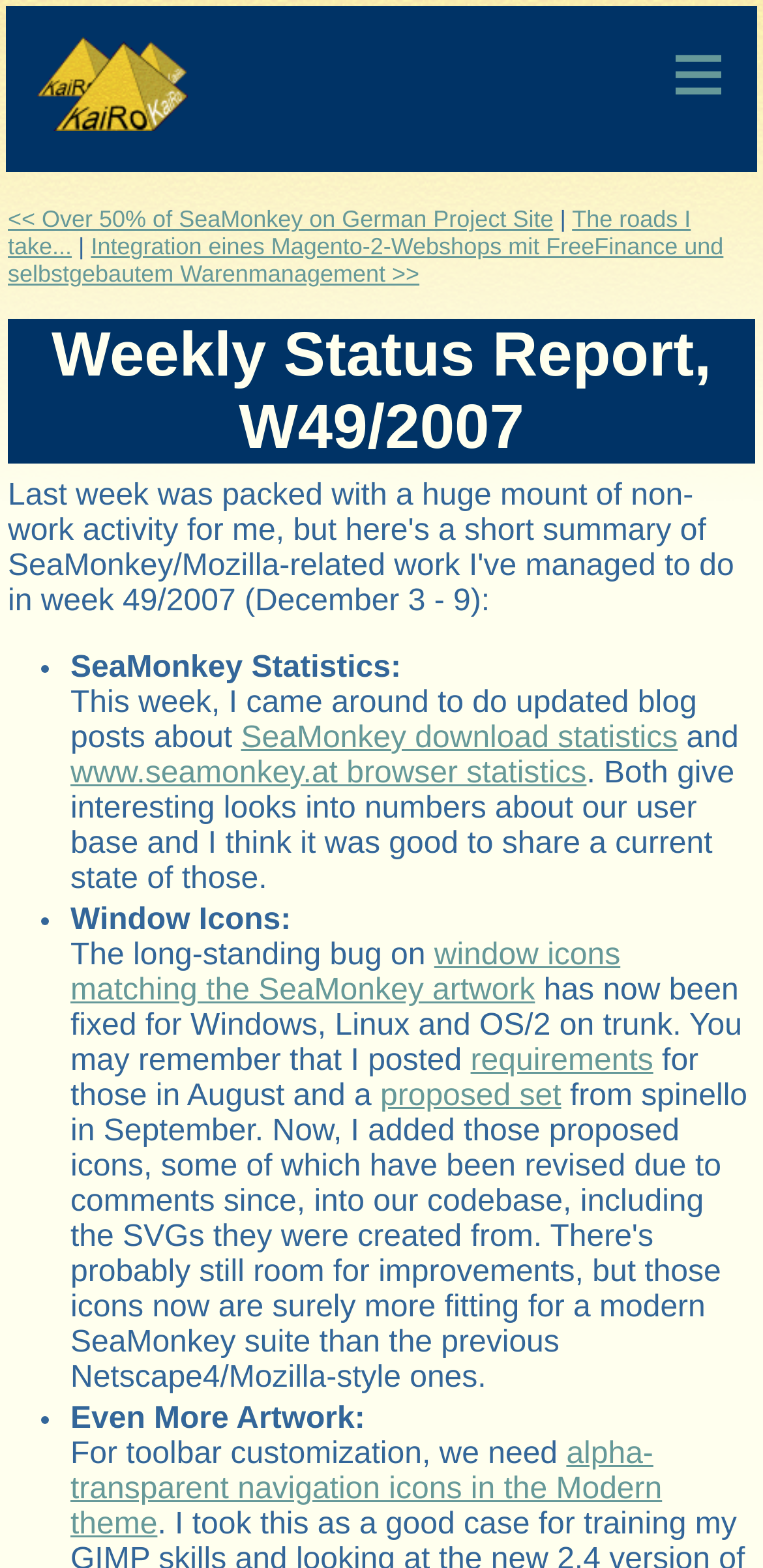Please find and report the bounding box coordinates of the element to click in order to perform the following action: "Check SeaMonkey download statistics". The coordinates should be expressed as four float numbers between 0 and 1, in the format [left, top, right, bottom].

[0.316, 0.46, 0.888, 0.481]